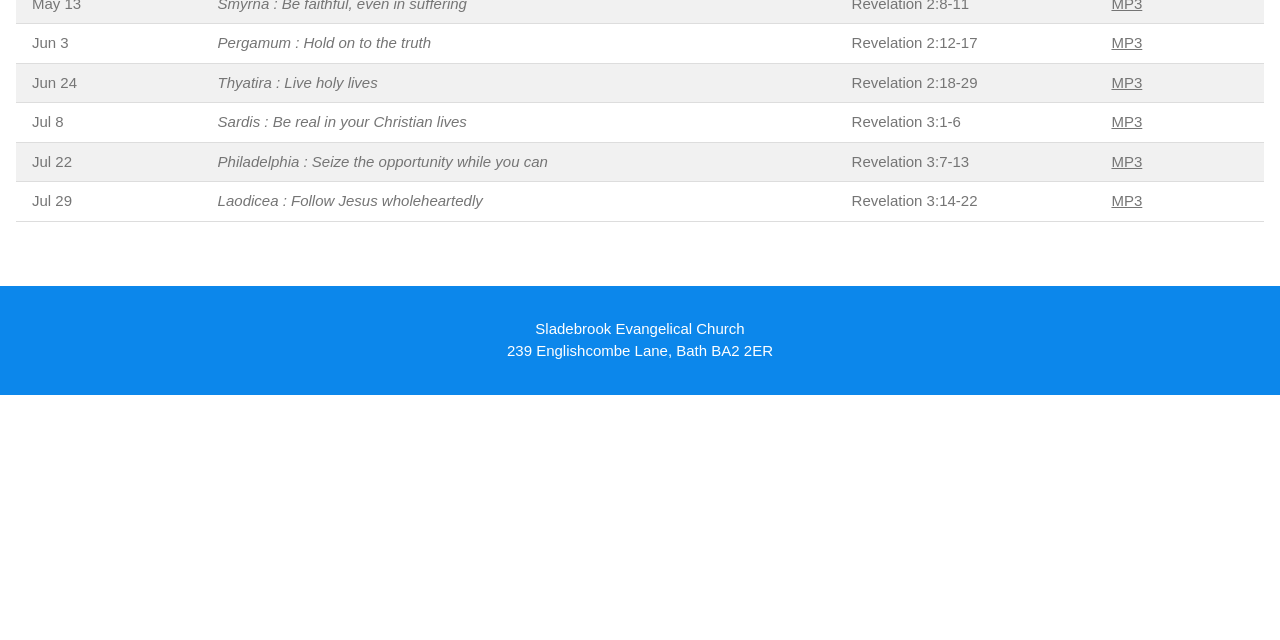Using the element description provided, determine the bounding box coordinates in the format (top-left x, top-left y, bottom-right x, bottom-right y). Ensure that all values are floating point numbers between 0 and 1. Element description: MP3

[0.868, 0.115, 0.892, 0.141]